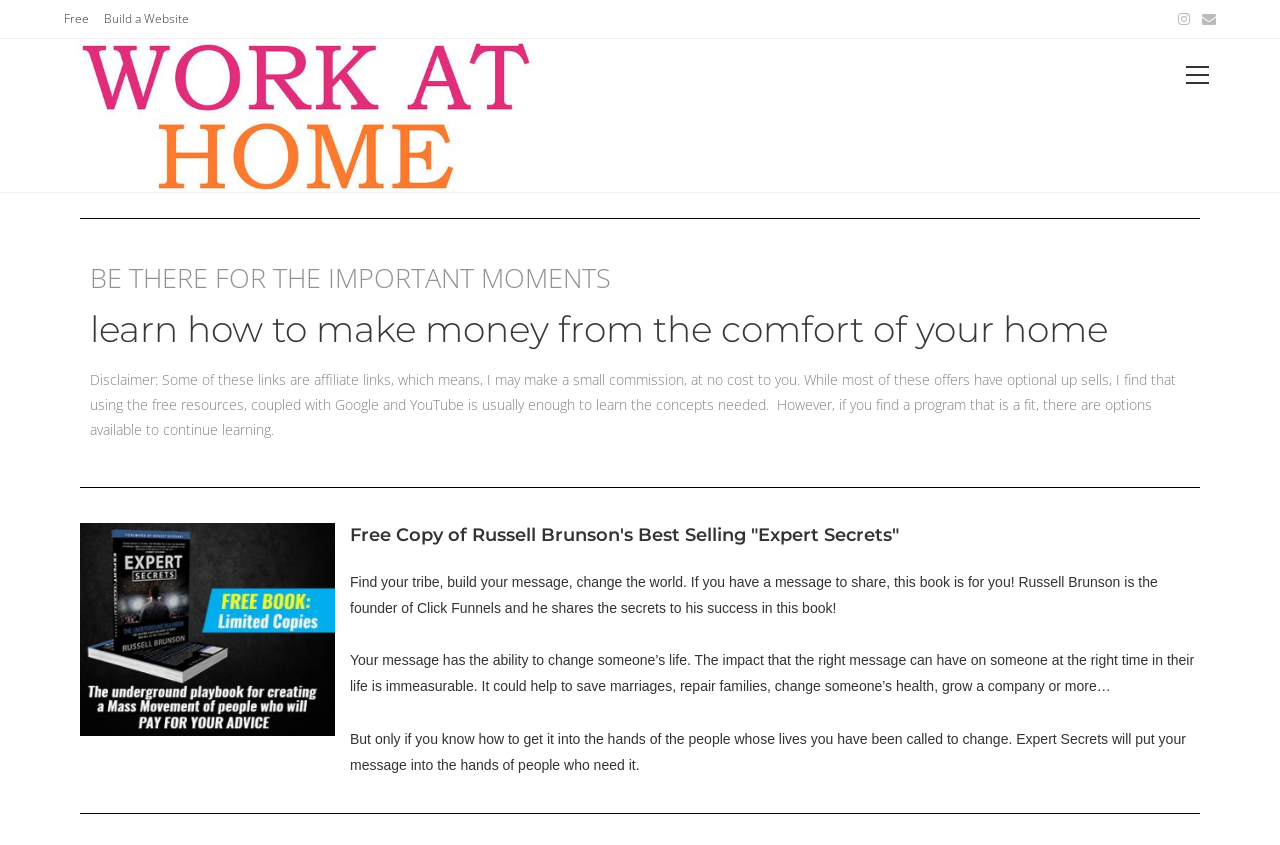Create a detailed narrative of the webpage’s visual and textual elements.

The webpage is titled "Portfolio - Work at Home" and has a prominent heading that reads "BE THERE FOR THE IMPORTANT MOMENTS" at the top center of the page. Below this heading, there is a subheading that says "learn how to make money from the comfort of your home" with a link to learn more.

On the top left of the page, there are three links: "Free", "Build a Website", and two social media icons. On the top right, there is a layout table with a link and an image, both labeled "Work at Home".

The main content of the page is divided into two sections. The left section has a disclaimer text that explains the use of affiliate links on the page. Below this, there is a figure with a link, followed by a heading that promotes a free copy of Russell Brunson's book "Expert Secrets". The book is described as a guide to help individuals share their message and change the world.

The right section of the page has a series of static text blocks that elaborate on the importance of sharing one's message and the impact it can have on people's lives. The text blocks are arranged in a vertical column, with the book title "Expert Secrets" highlighted in the middle.

There are a total of 7 links on the page, including the social media icons, and 5 images, including the "Work at Home" image on the top right. The overall layout of the page is organized, with clear headings and concise text blocks that guide the reader through the content.